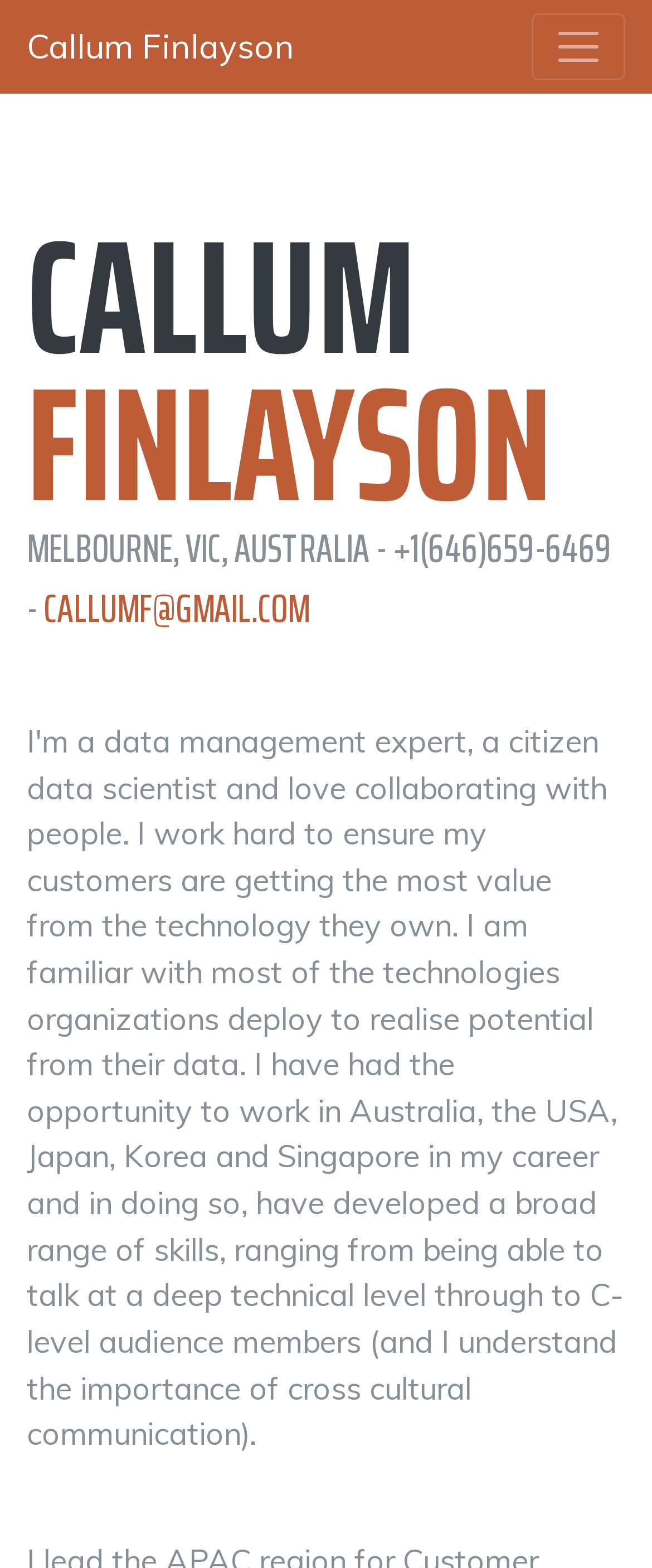Find the bounding box coordinates for the element described here: "parent_node: Callum Finlayson aria-label="Toggle navigation"".

[0.815, 0.009, 0.959, 0.051]